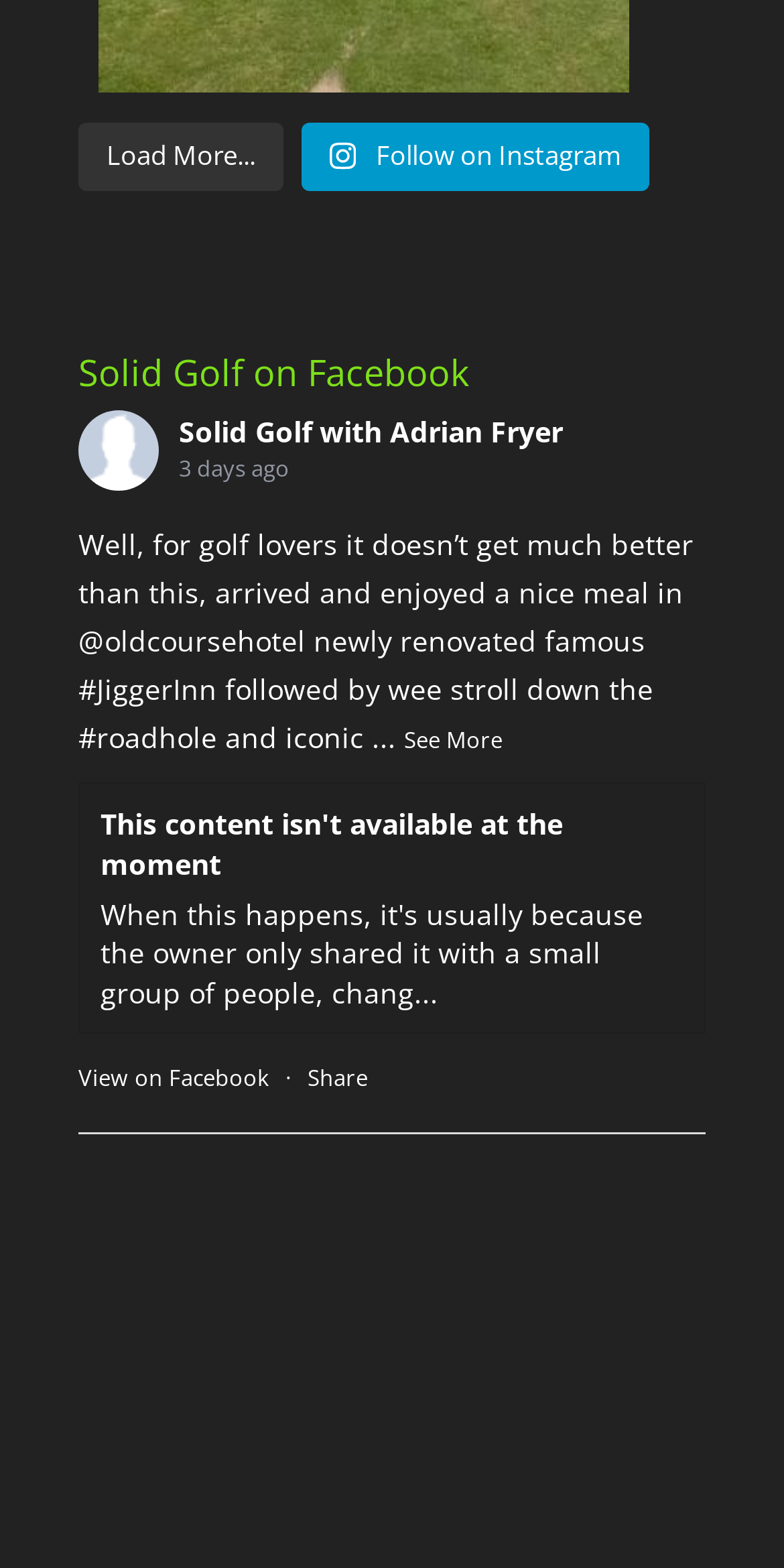What is the author of the Facebook post?
From the image, provide a succinct answer in one word or a short phrase.

Solid Golf with Adrian Fryer